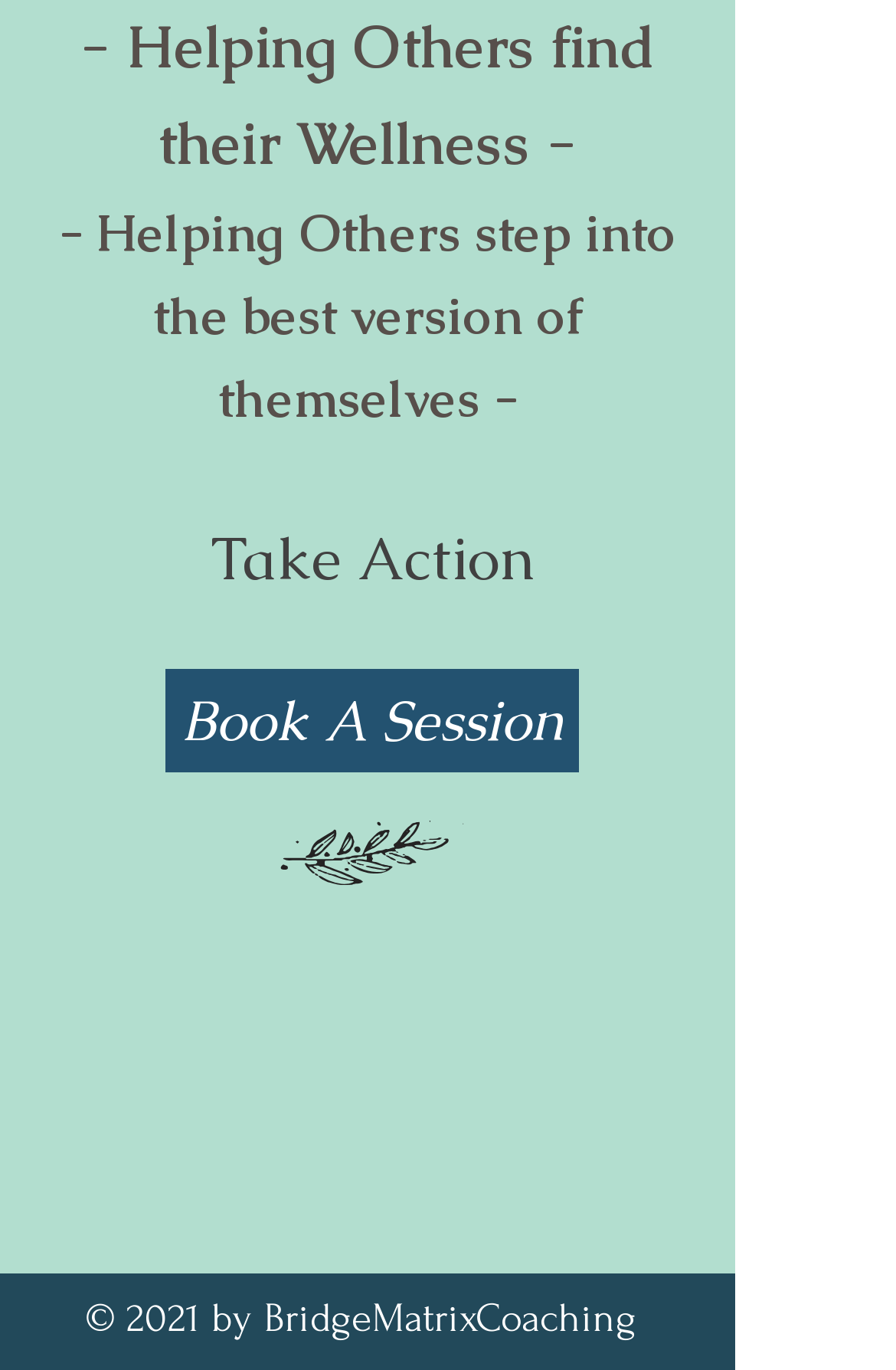Provide a short, one-word or phrase answer to the question below:
What is the copyright year of this website?

2021